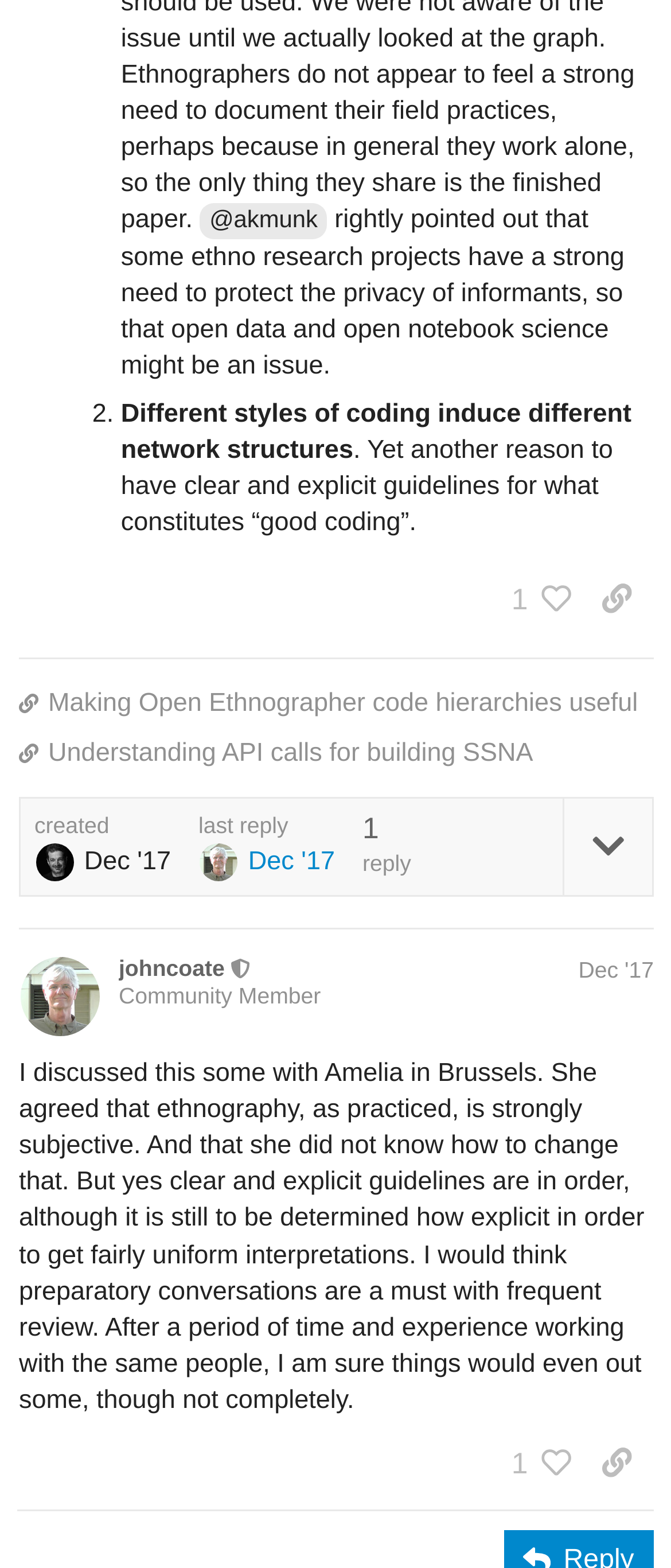Can you find the bounding box coordinates for the element that needs to be clicked to execute this instruction: "Like another post"? The coordinates should be given as four float numbers between 0 and 1, i.e., [left, top, right, bottom].

[0.729, 0.912, 0.864, 0.954]